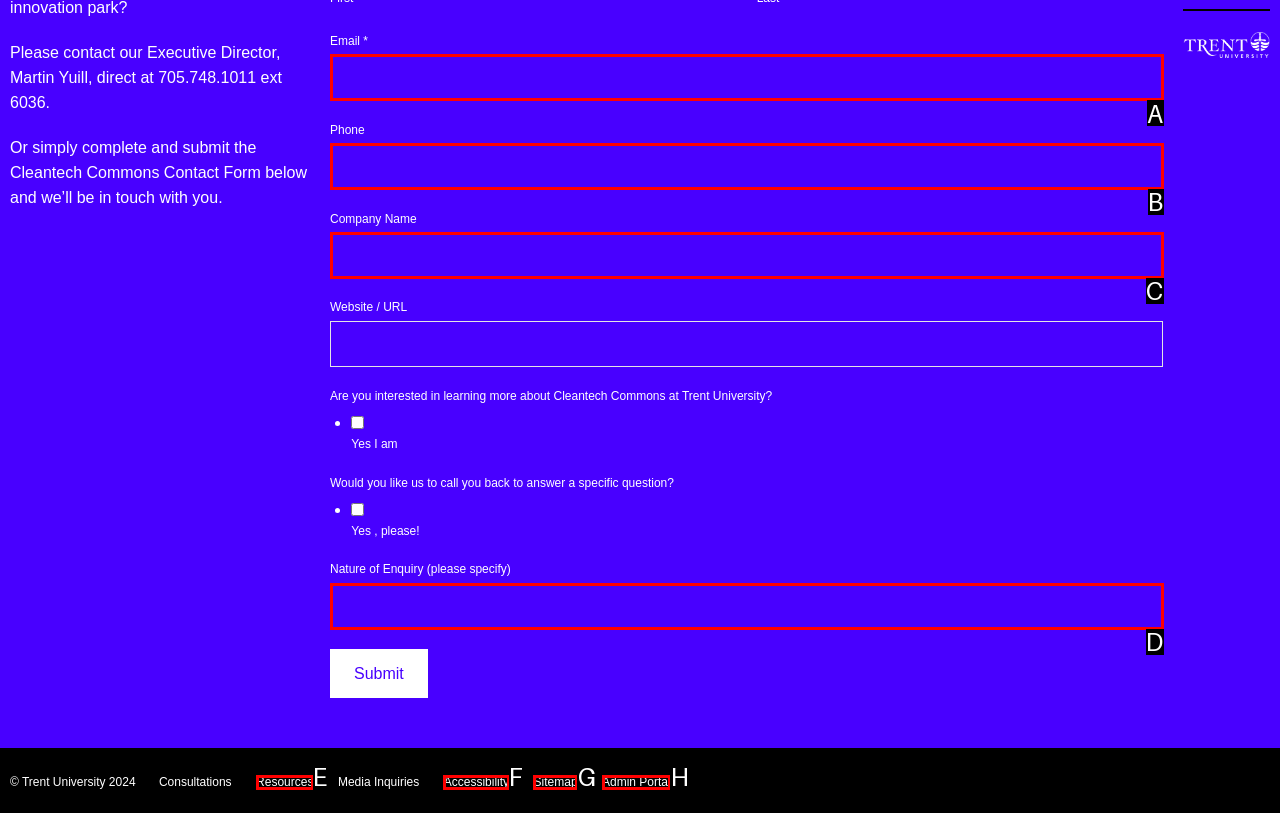Based on the element described as: parent_node: Company Name name="wpforms[fields][4]"
Find and respond with the letter of the correct UI element.

C